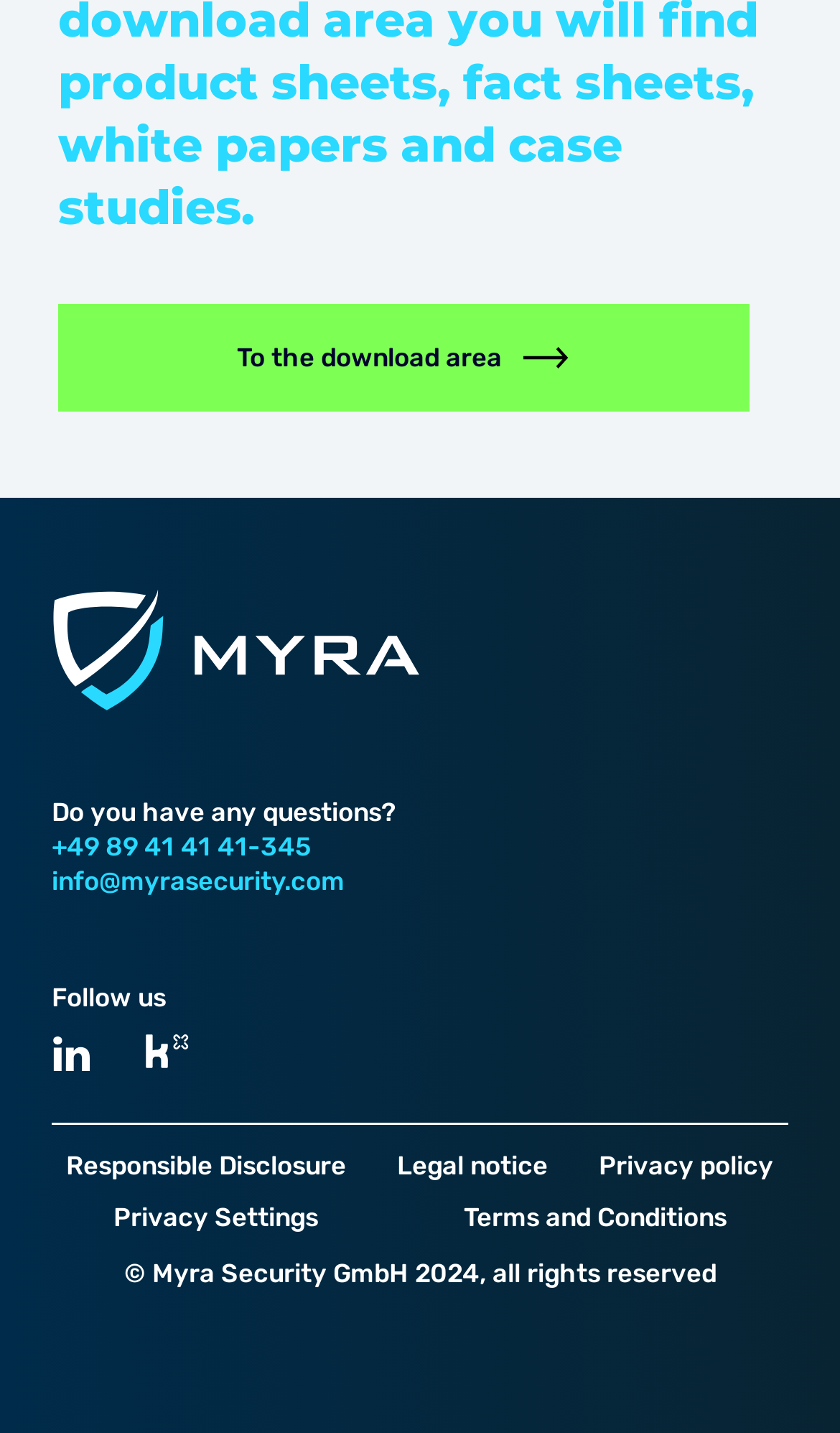Please provide a one-word or phrase answer to the question: 
How many social media links are there?

2